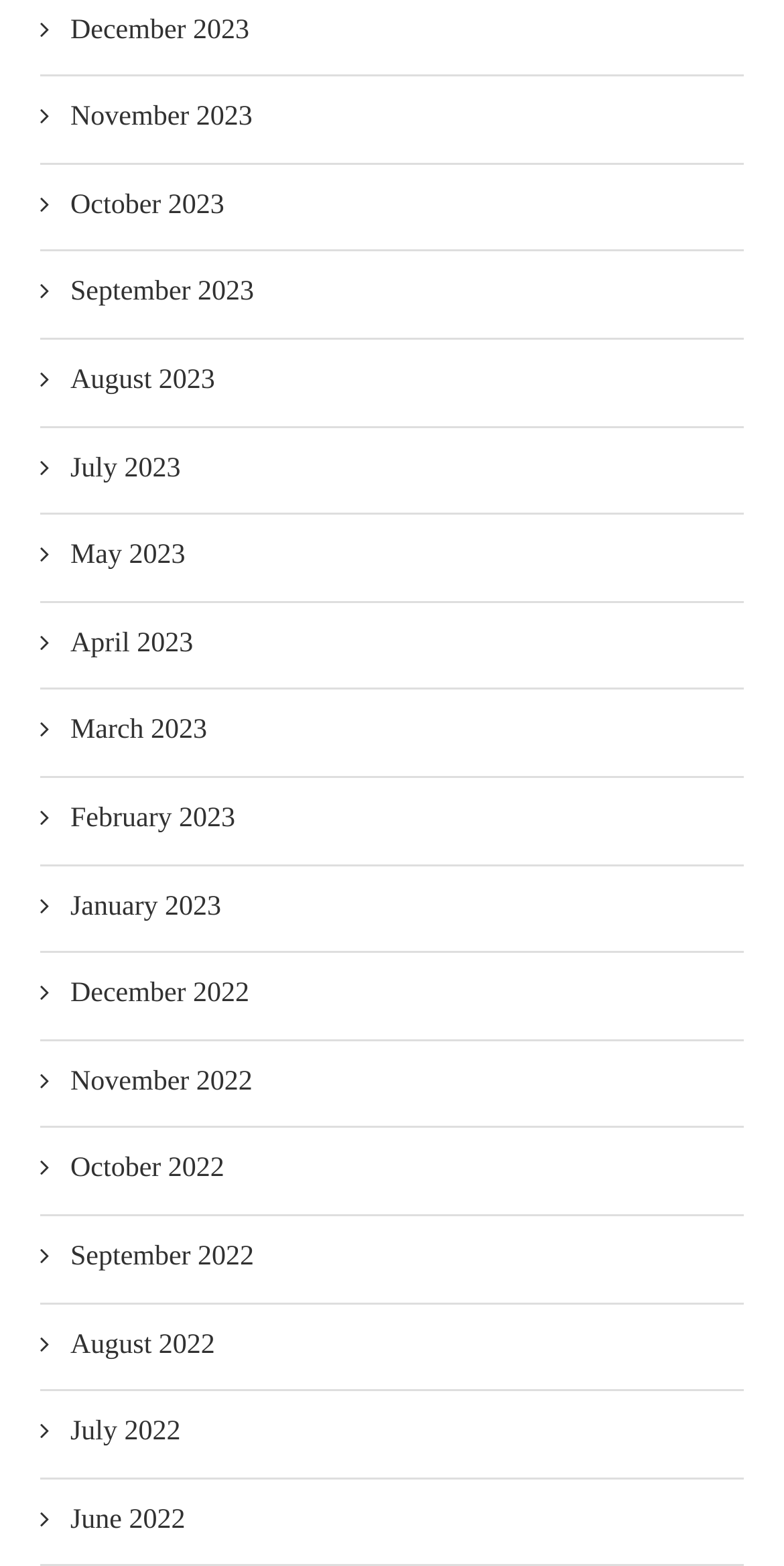Bounding box coordinates must be specified in the format (top-left x, top-left y, bottom-right x, bottom-right y). All values should be floating point numbers between 0 and 1. What are the bounding box coordinates of the UI element described as: November 2022

[0.051, 0.679, 0.322, 0.704]